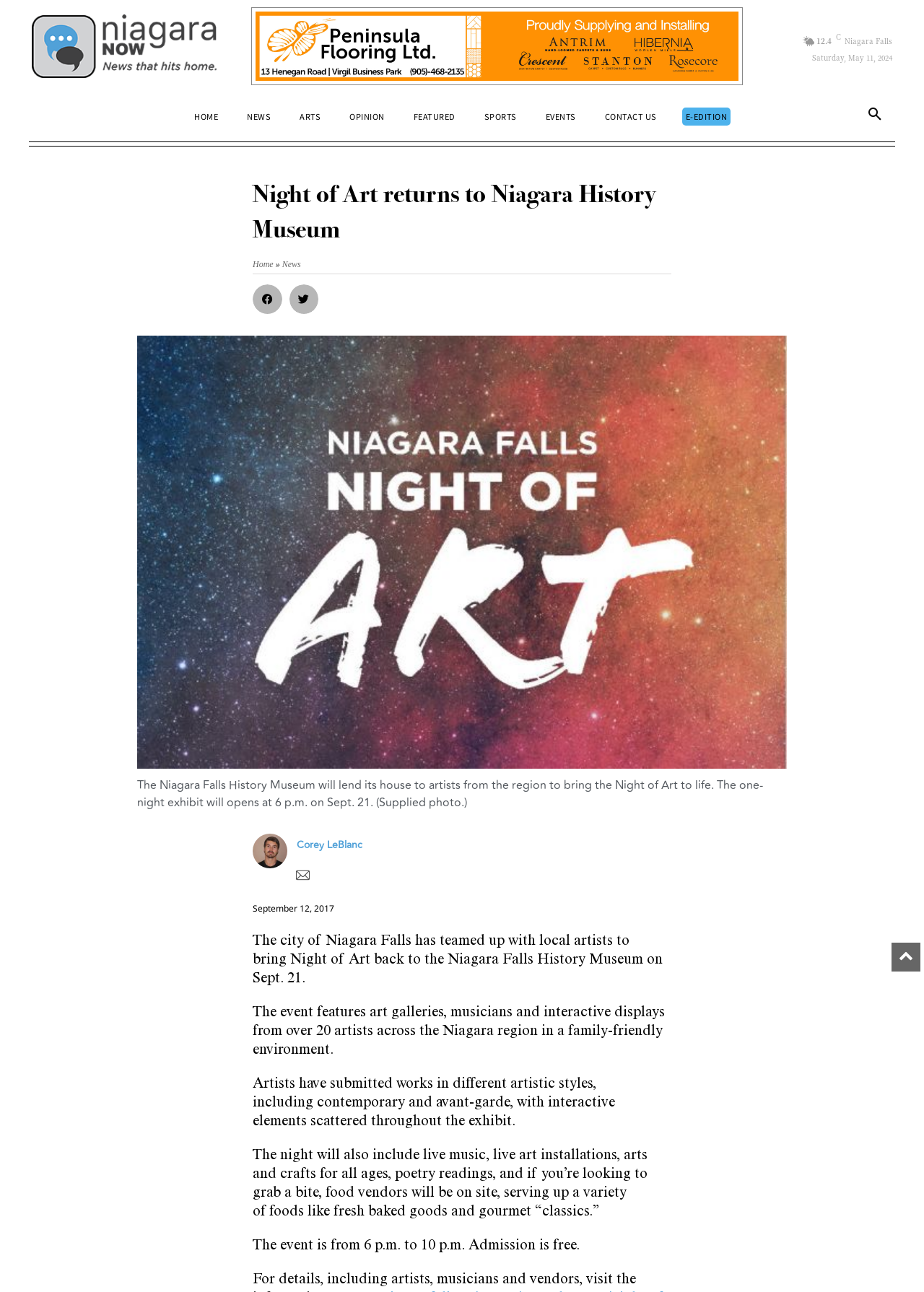Identify the bounding box coordinates of the clickable region to carry out the given instruction: "Click the logo".

[0.034, 0.011, 0.235, 0.061]